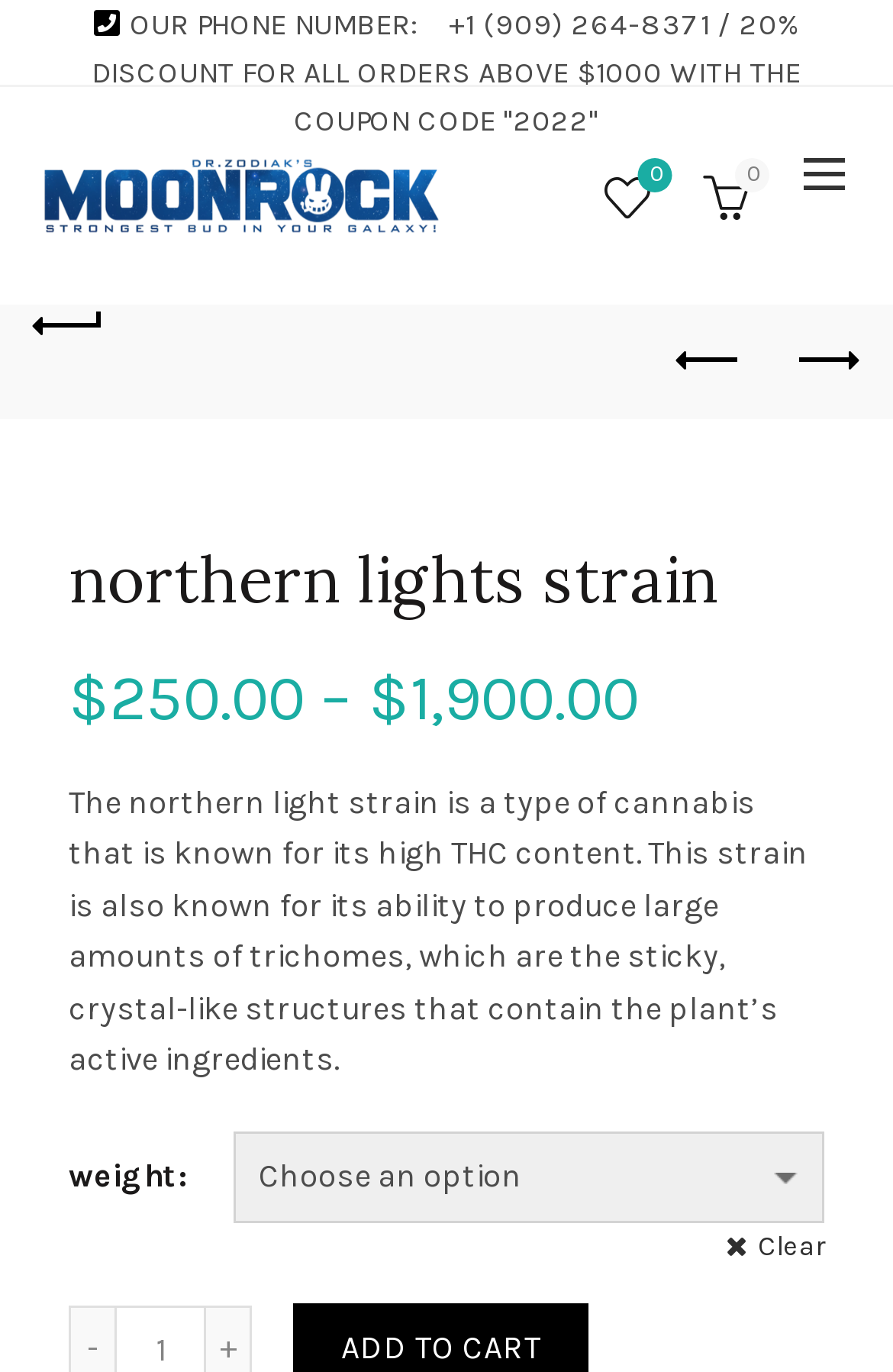Find the bounding box coordinates for the element that must be clicked to complete the instruction: "Go back". The coordinates should be four float numbers between 0 and 1, indicated as [left, top, right, bottom].

[0.013, 0.23, 0.141, 0.234]